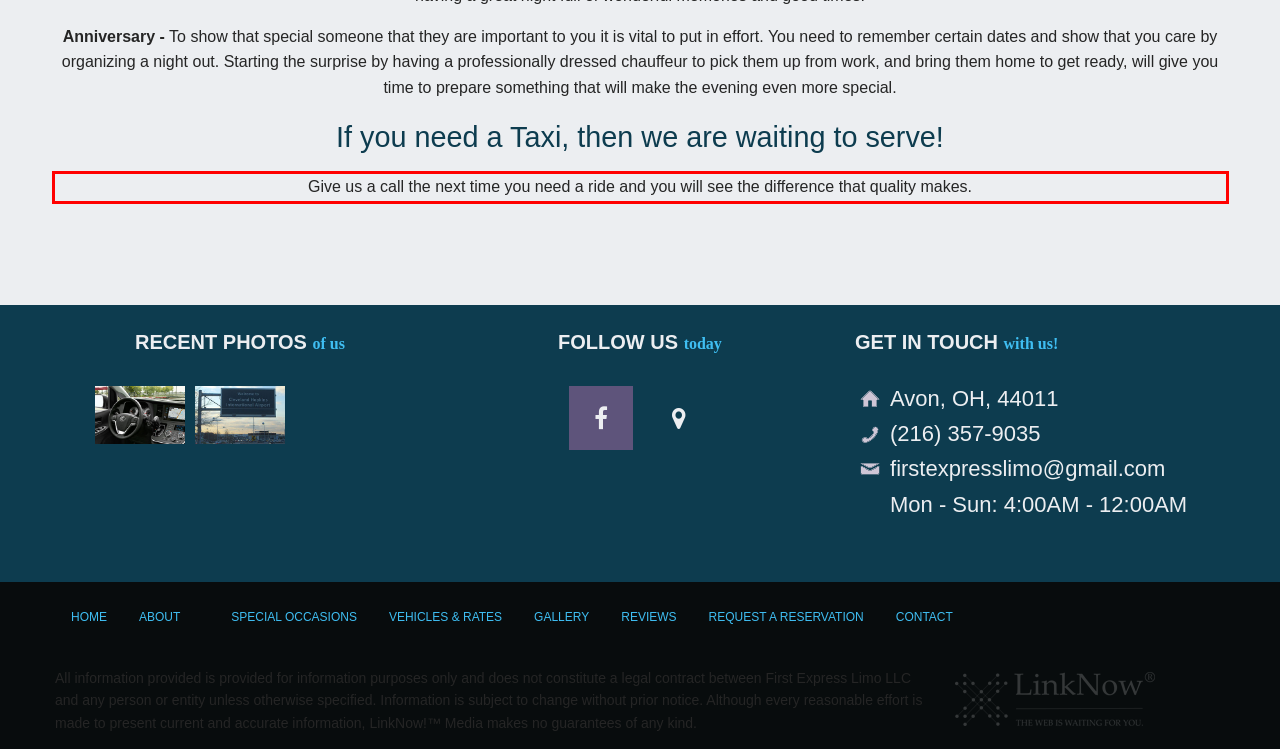Using the provided webpage screenshot, recognize the text content in the area marked by the red bounding box.

Give us a call the next time you need a ride and you will see the difference that quality makes.